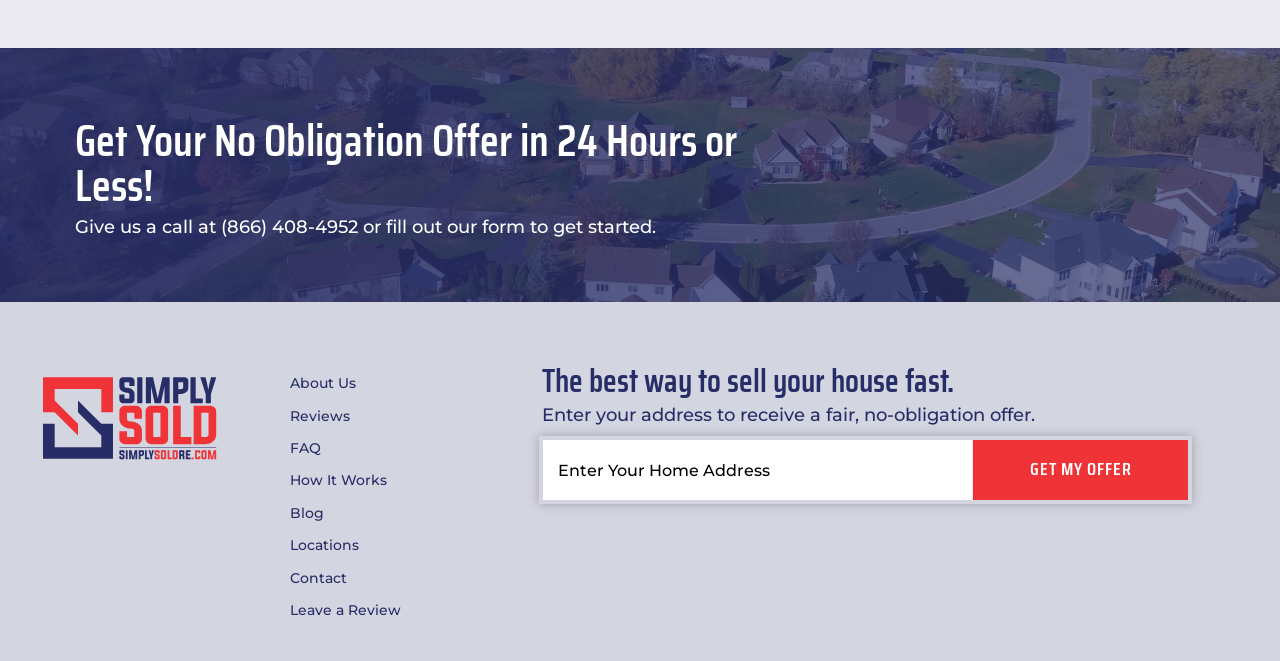Select the bounding box coordinates of the element I need to click to carry out the following instruction: "Visit the 'About Us' page".

[0.226, 0.563, 0.384, 0.597]